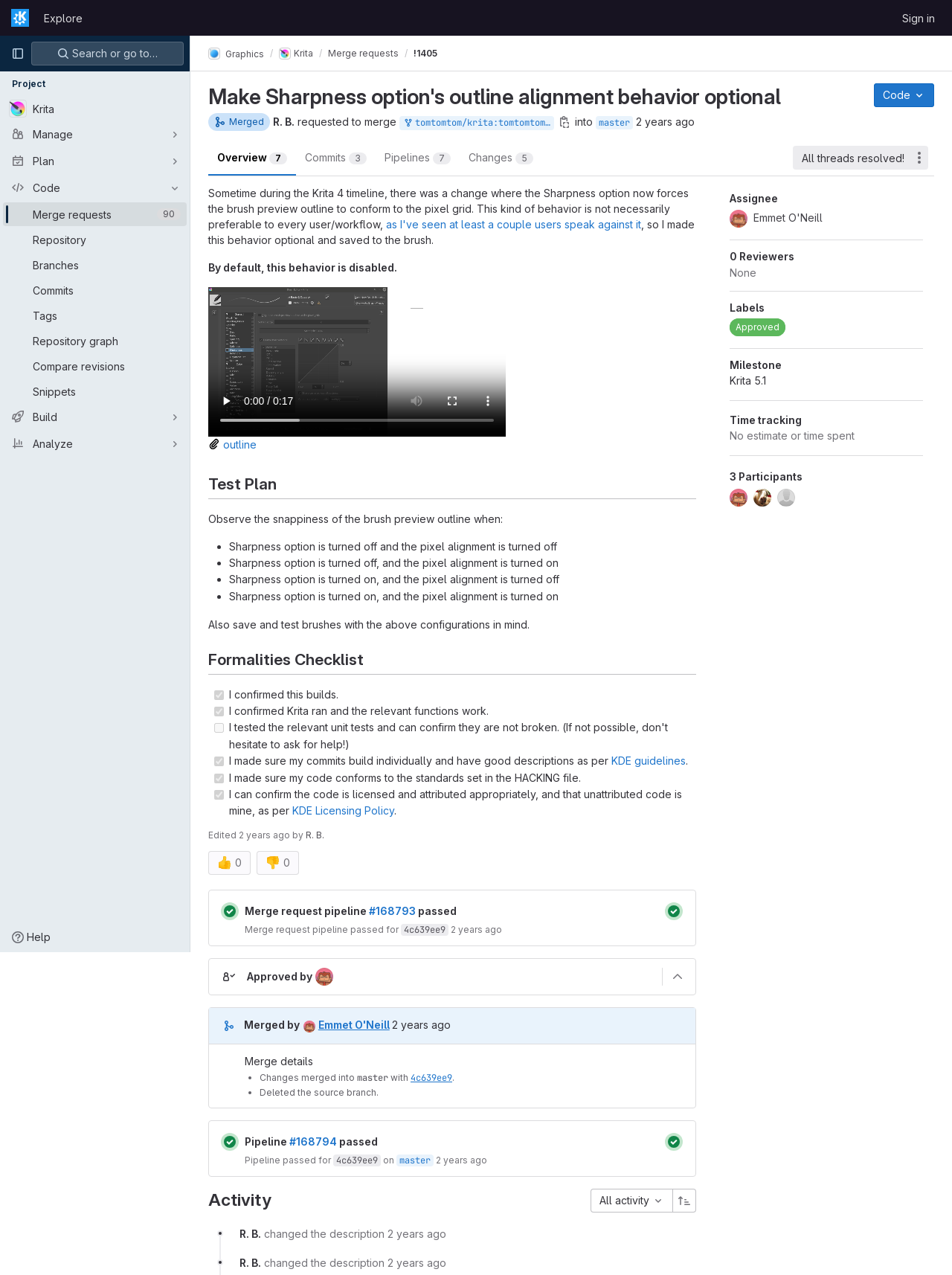Predict the bounding box for the UI component with the following description: "2 years ago".

[0.407, 0.963, 0.469, 0.973]